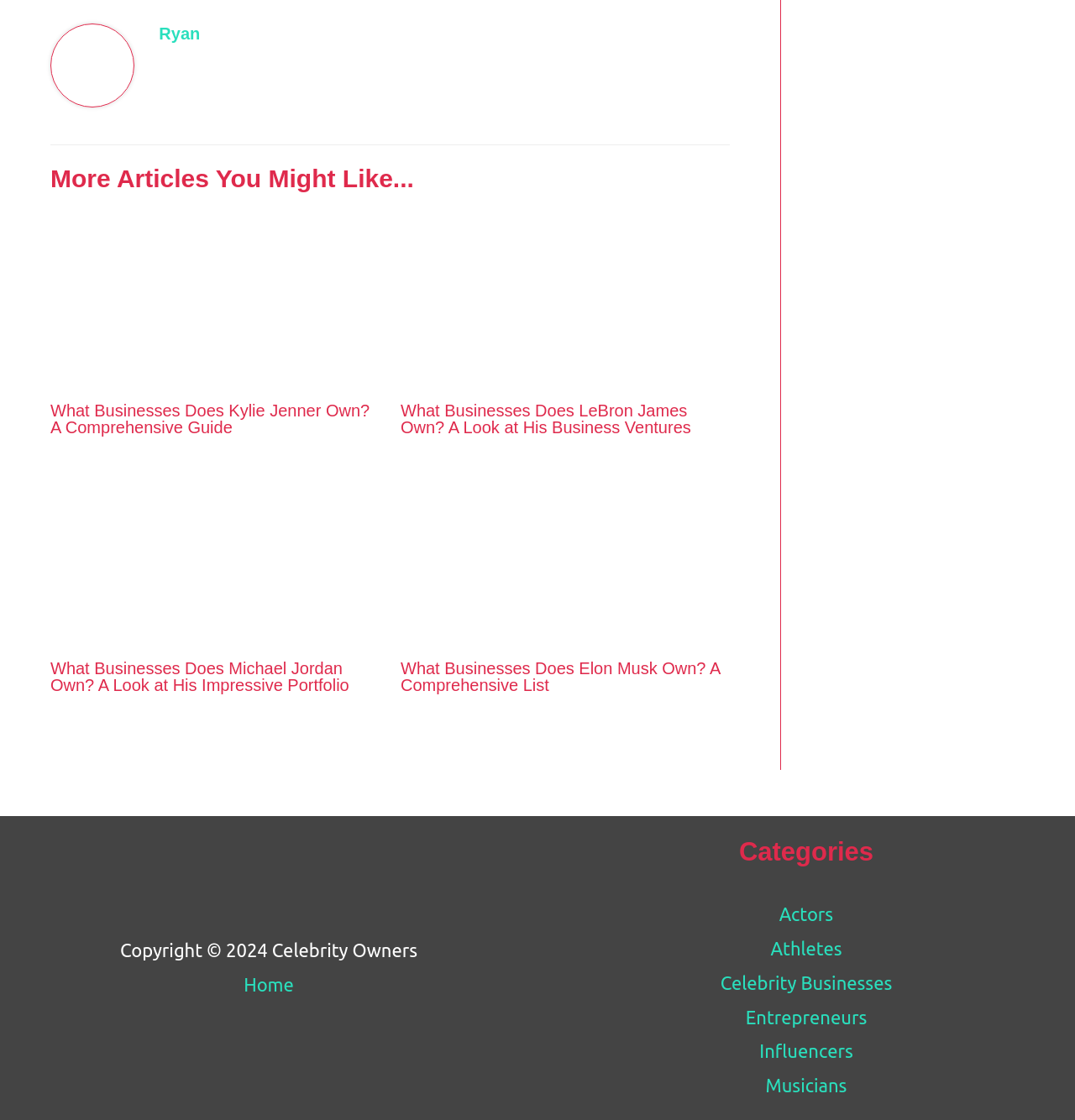Specify the bounding box coordinates of the element's area that should be clicked to execute the given instruction: "Click on the article about LeBron James' business ventures". The coordinates should be four float numbers between 0 and 1, i.e., [left, top, right, bottom].

[0.373, 0.255, 0.679, 0.273]